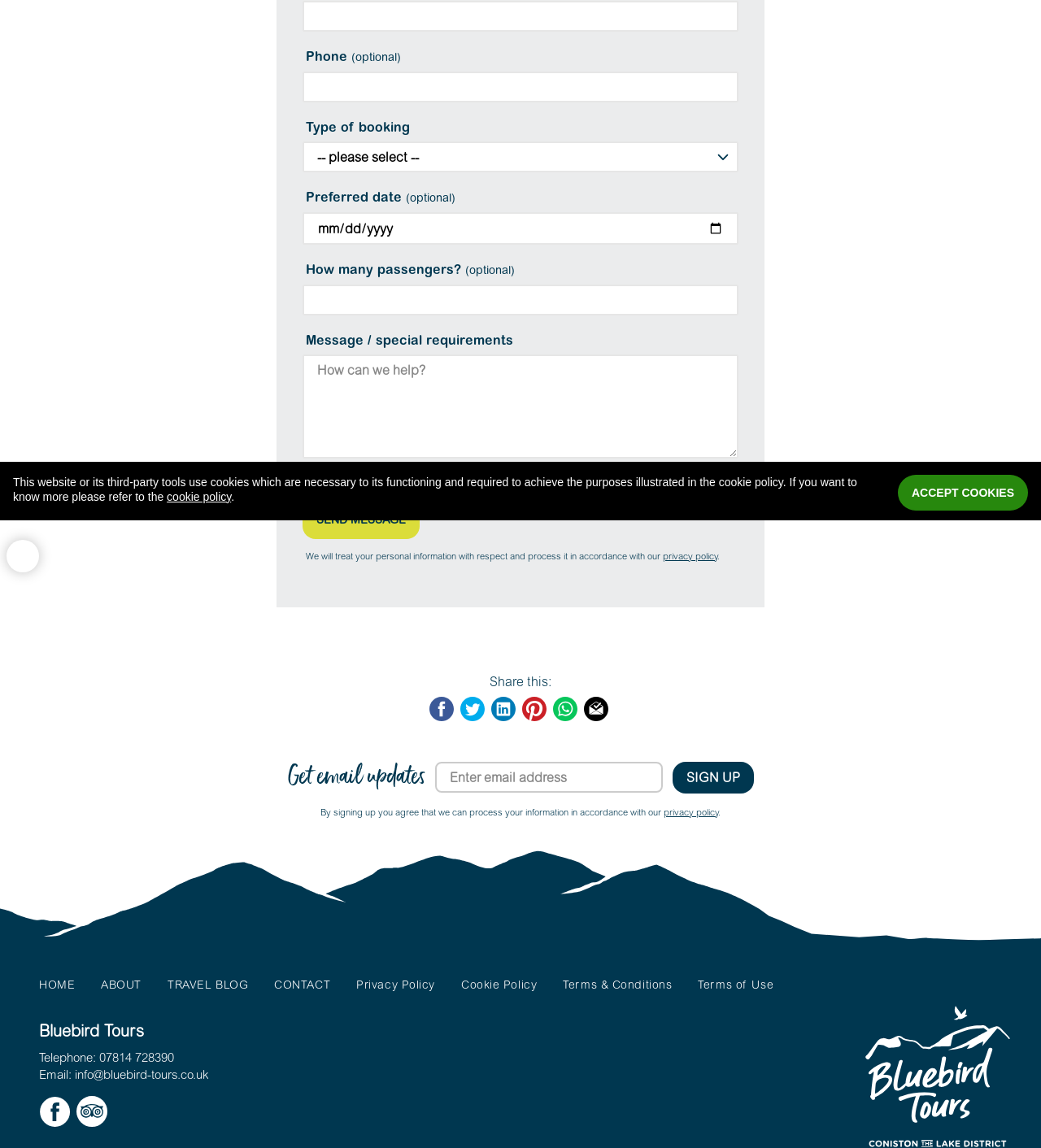Provide the bounding box coordinates of the HTML element this sentence describes: "Follow us on Tripadvisor". The bounding box coordinates consist of four float numbers between 0 and 1, i.e., [left, top, right, bottom].

[0.073, 0.954, 0.105, 0.982]